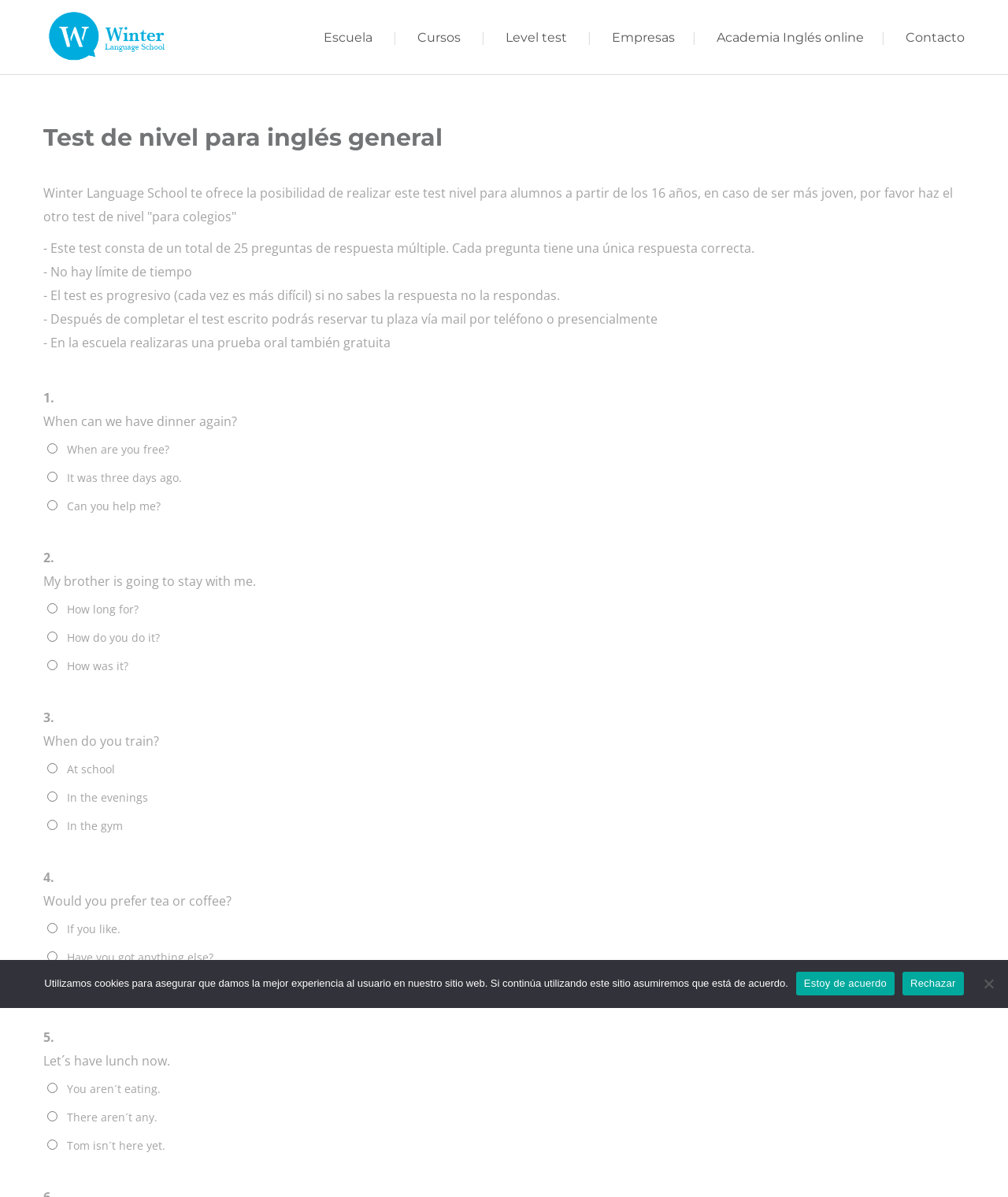Determine the bounding box coordinates for the region that must be clicked to execute the following instruction: "Click the 'Escuela' link".

[0.321, 0.025, 0.37, 0.038]